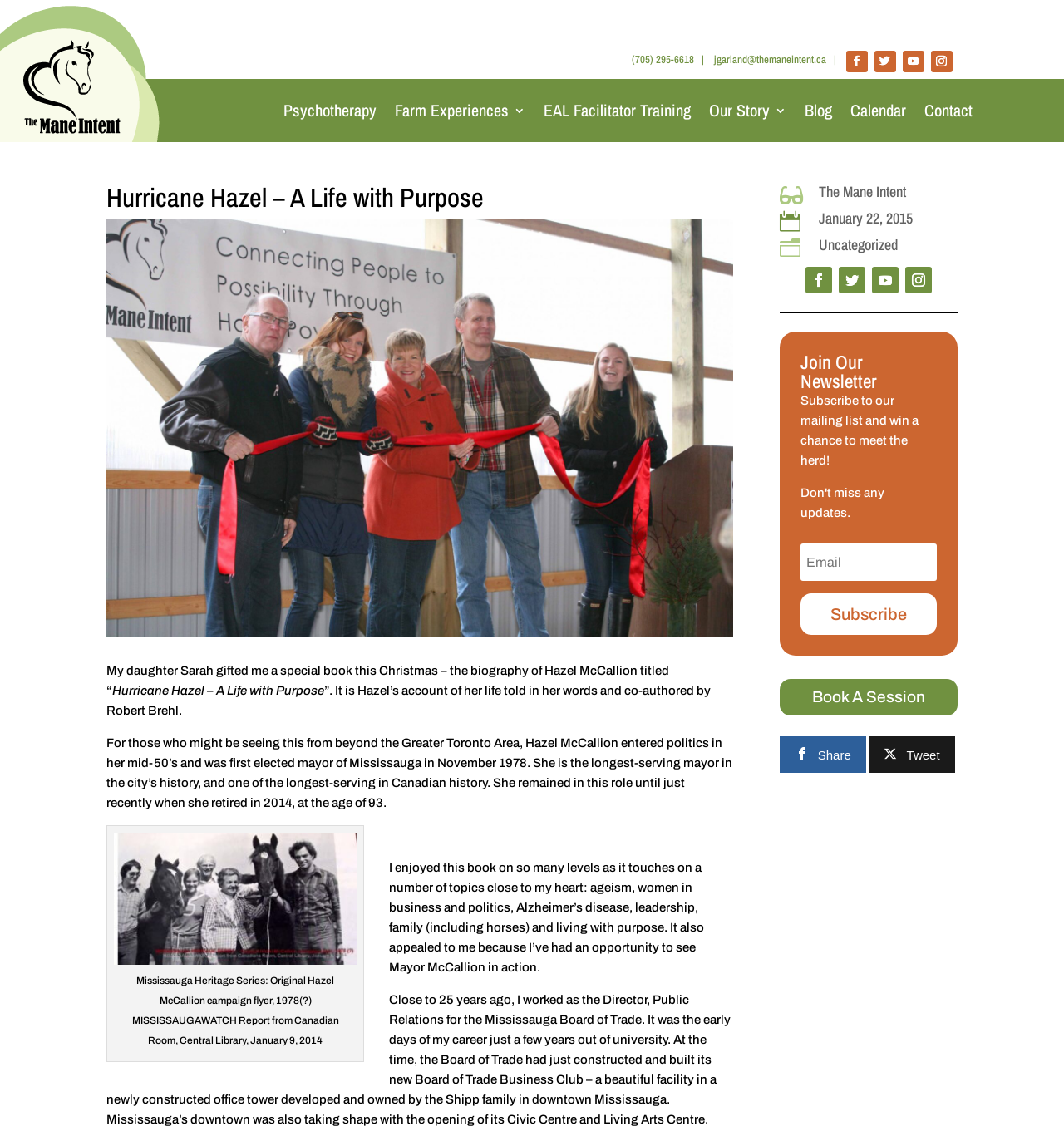Could you highlight the region that needs to be clicked to execute the instruction: "Enter email address in the newsletter subscription box"?

[0.753, 0.481, 0.88, 0.514]